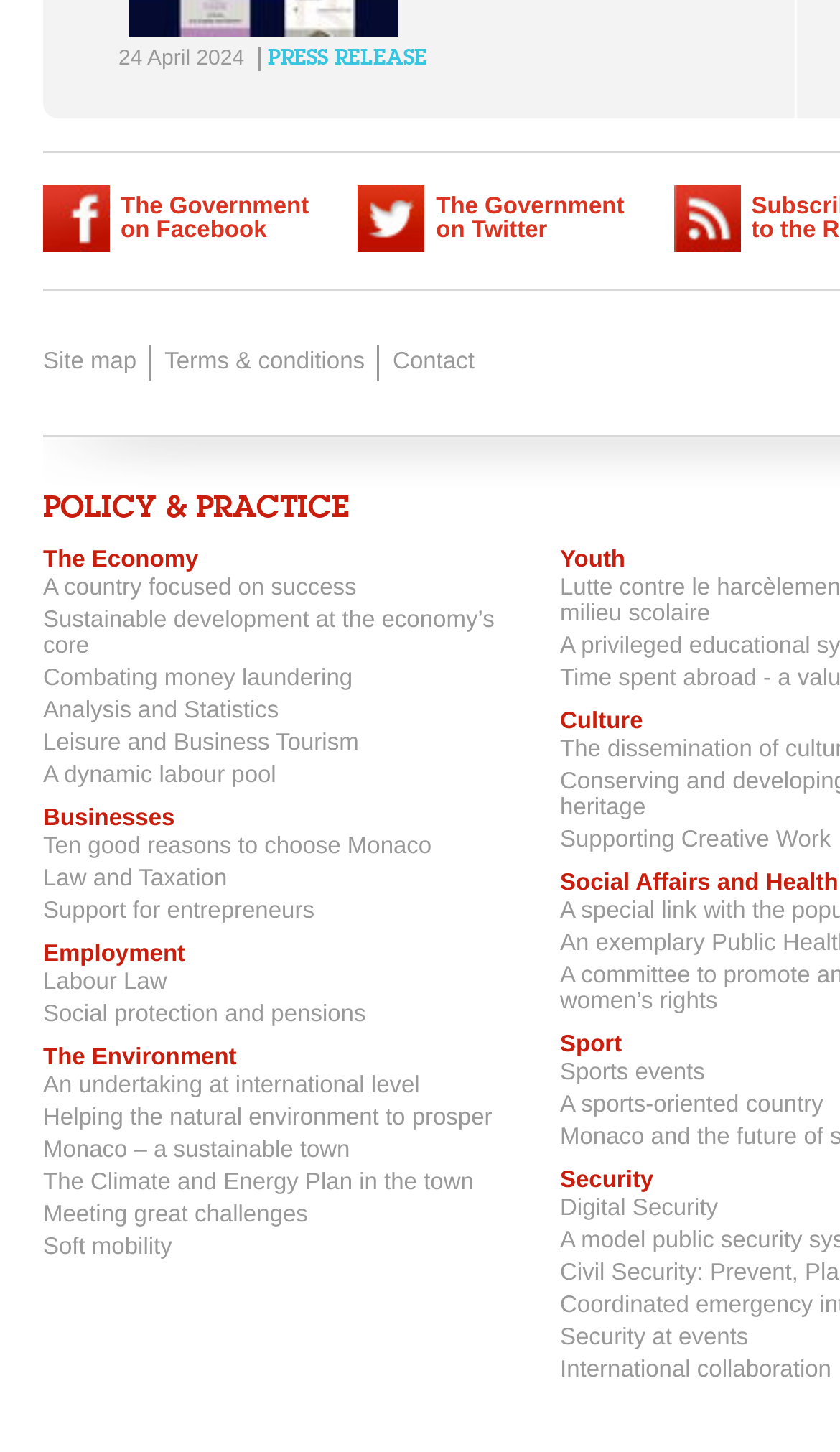Please specify the coordinates of the bounding box for the element that should be clicked to carry out this instruction: "Check Twitter page". The coordinates must be four float numbers between 0 and 1, formatted as [left, top, right, bottom].

[0.427, 0.128, 0.756, 0.174]